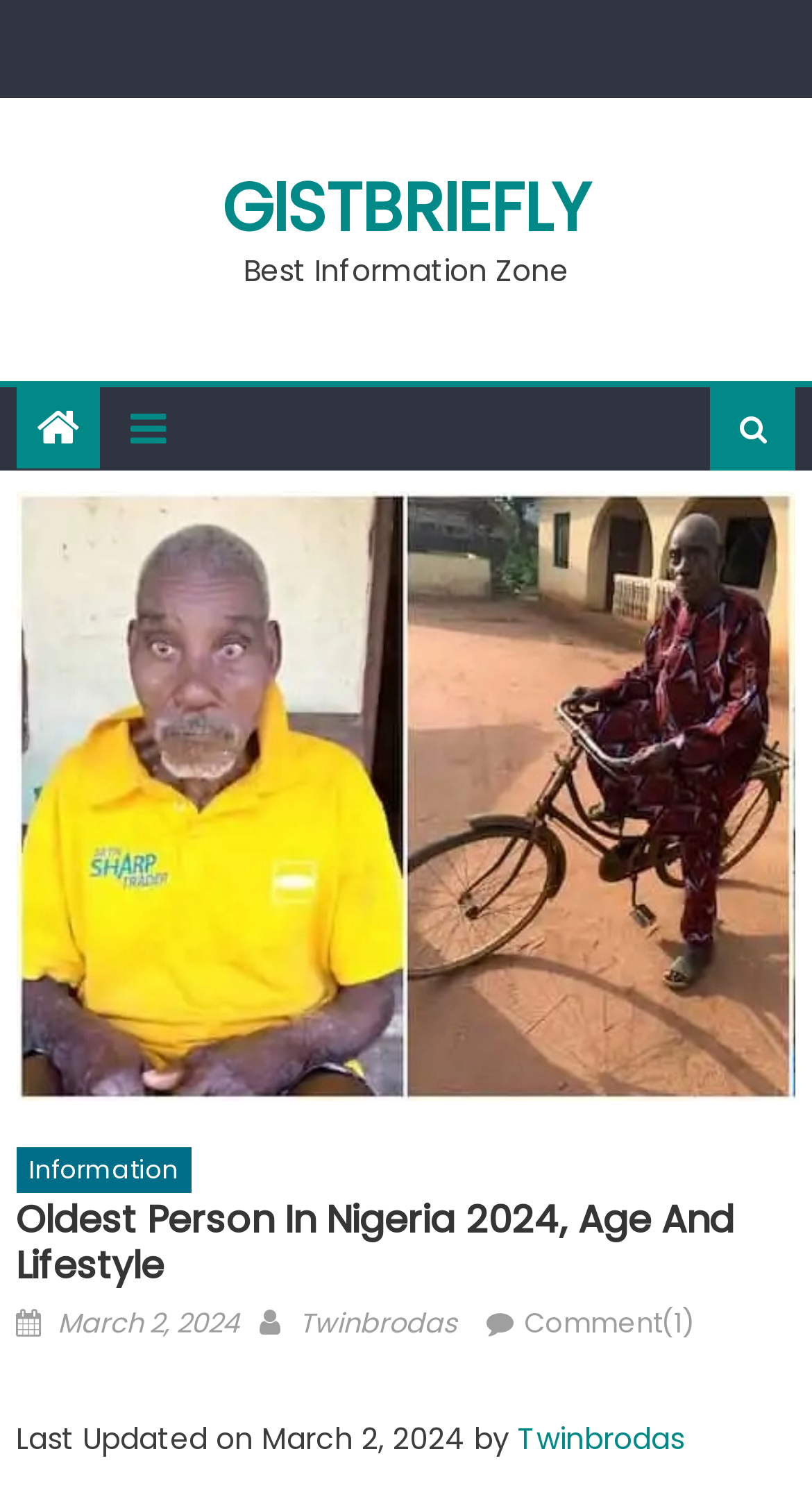Use a single word or phrase to answer the question: 
Who is the author of the post about the oldest person in Nigeria?

Twinbrodas